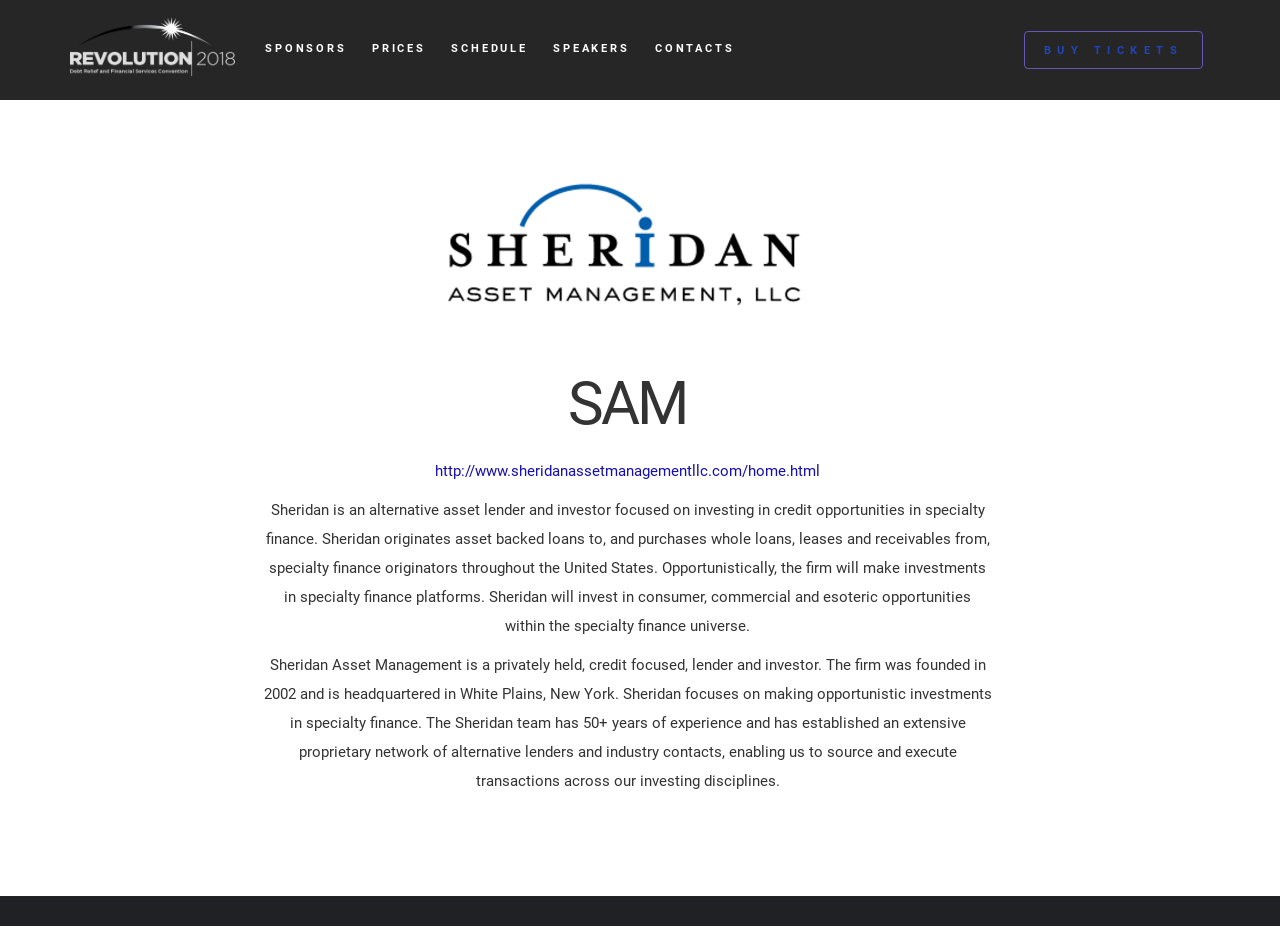Please provide the bounding box coordinates for the UI element as described: "Sponsors". The coordinates must be four floats between 0 and 1, represented as [left, top, right, bottom].

[0.207, 0.039, 0.271, 0.069]